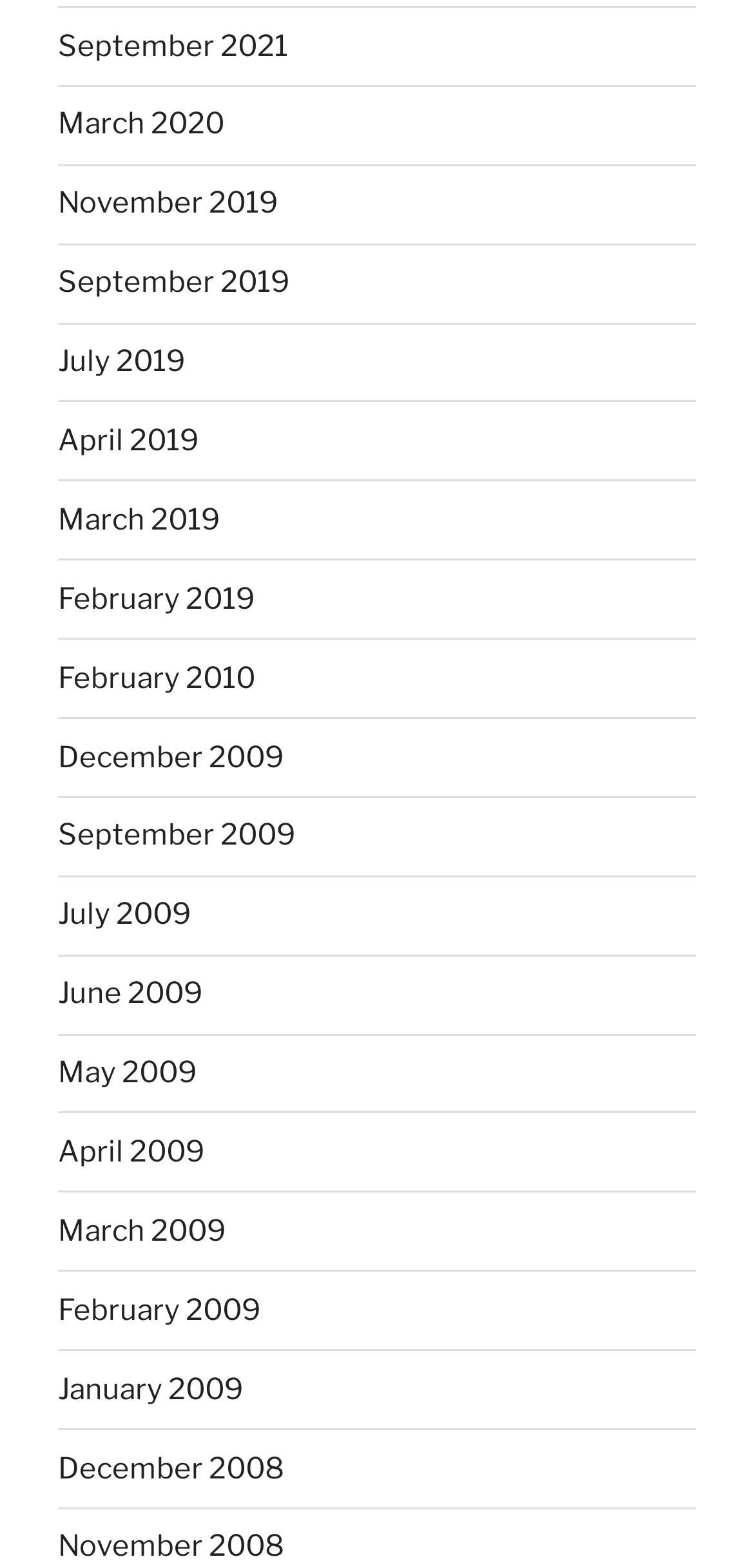Please find the bounding box coordinates of the element's region to be clicked to carry out this instruction: "access September 2019".

[0.077, 0.169, 0.385, 0.191]